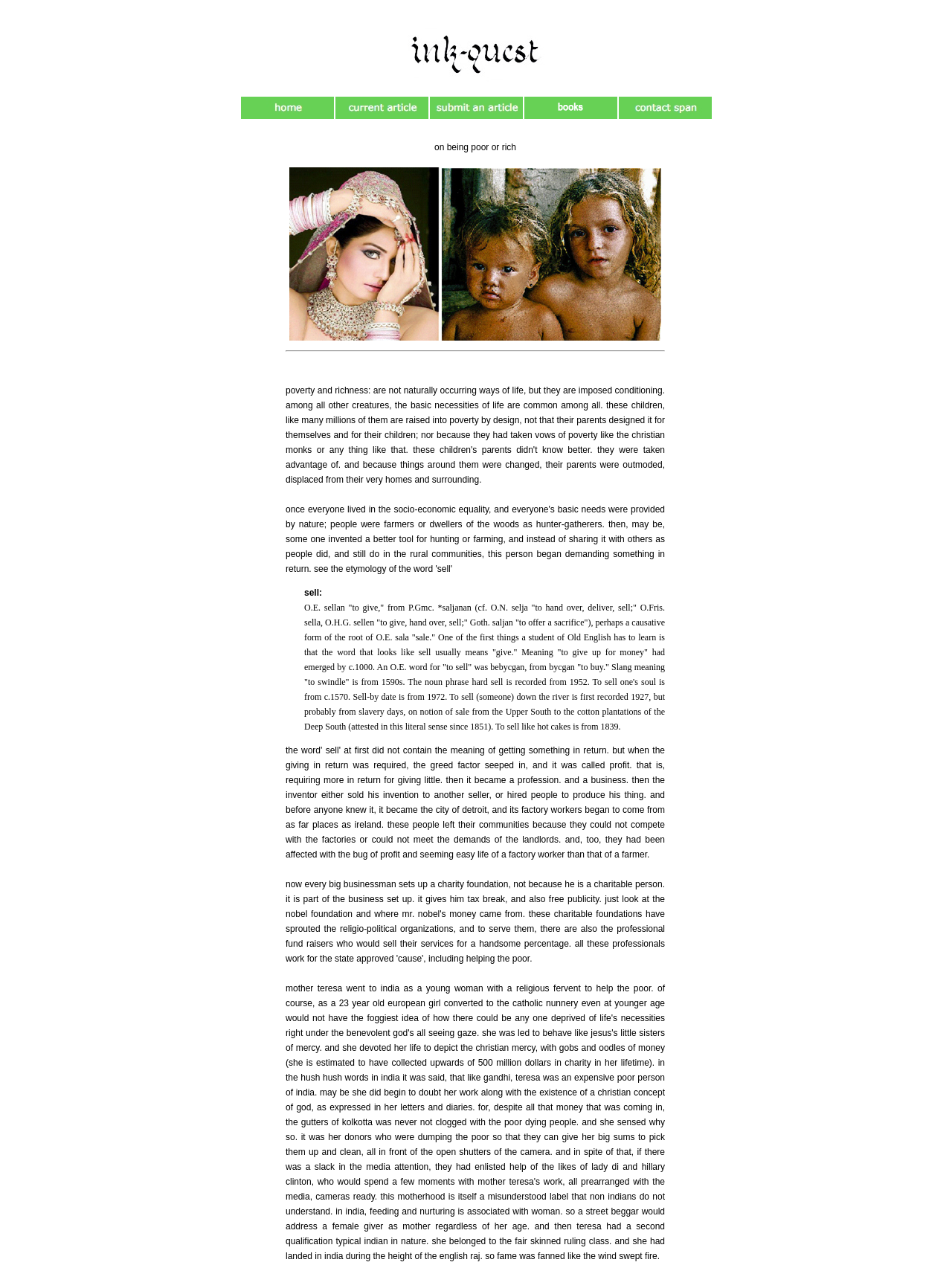Provide the bounding box coordinates of the HTML element this sentence describes: "alt="home" name="Image7"". The bounding box coordinates consist of four float numbers between 0 and 1, i.e., [left, top, right, bottom].

[0.253, 0.087, 0.35, 0.096]